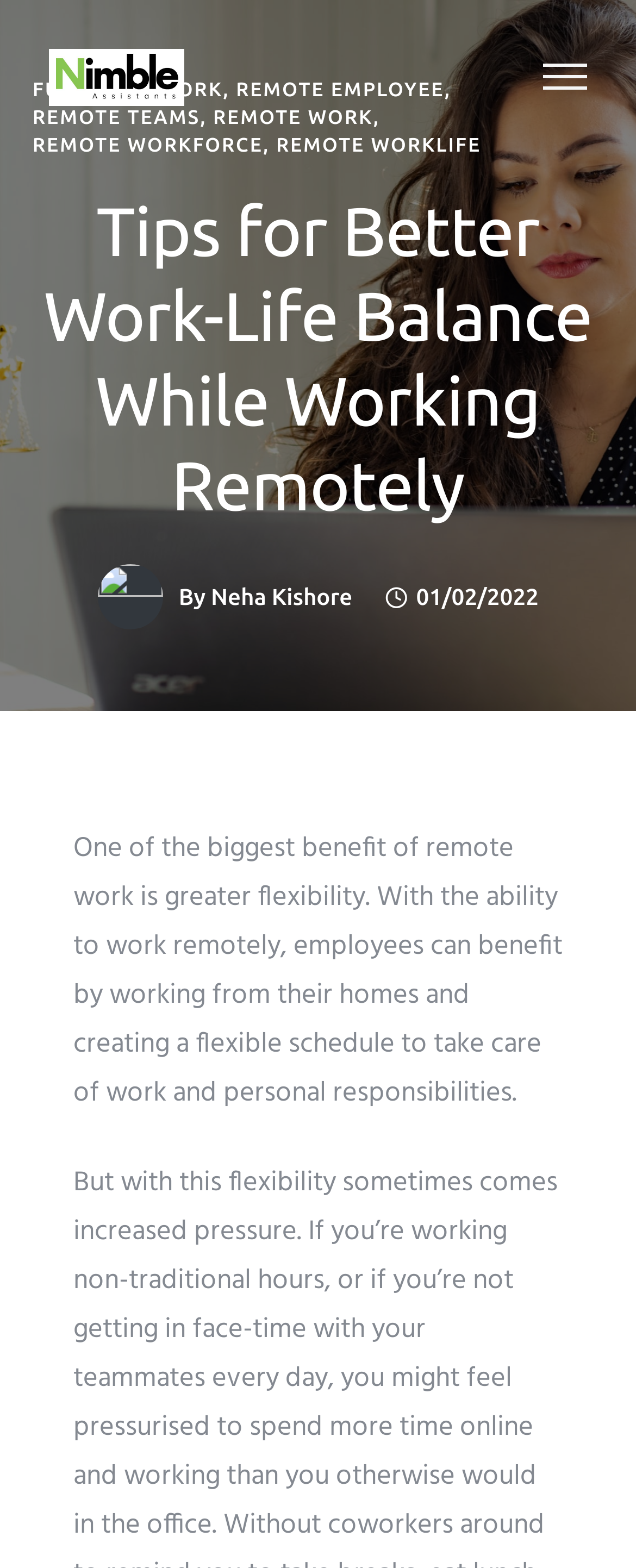Can you identify the bounding box coordinates of the clickable region needed to carry out this instruction: 'Read the article by Neha Kishore'? The coordinates should be four float numbers within the range of 0 to 1, stated as [left, top, right, bottom].

[0.332, 0.373, 0.554, 0.388]